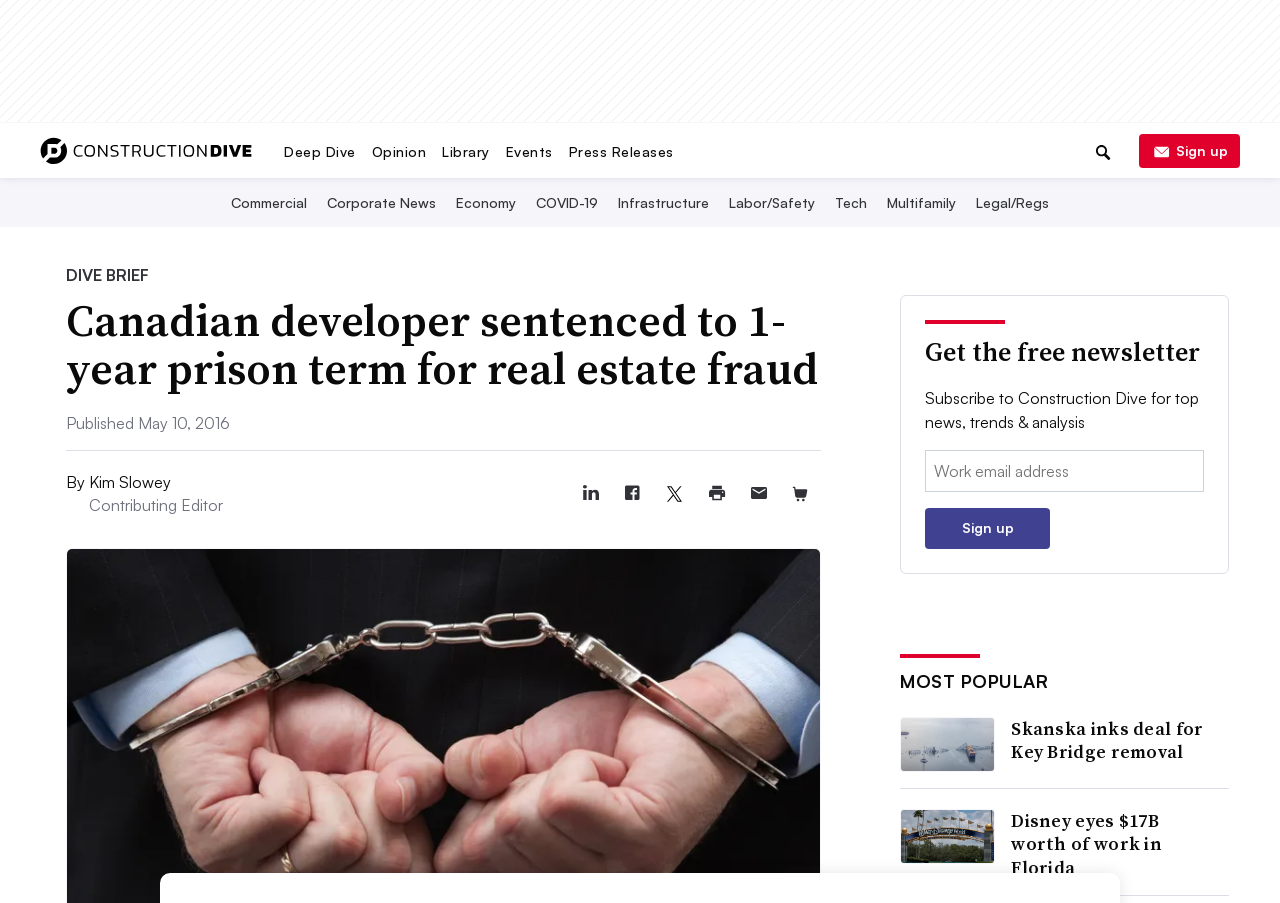Can you look at the image and give a comprehensive answer to the question:
How can users share articles?

The webpage provides several options for users to share articles, including links to share on LinkedIn, Facebook, Twitter, and email, as well as a 'Print article' option, which are all located below the main article.